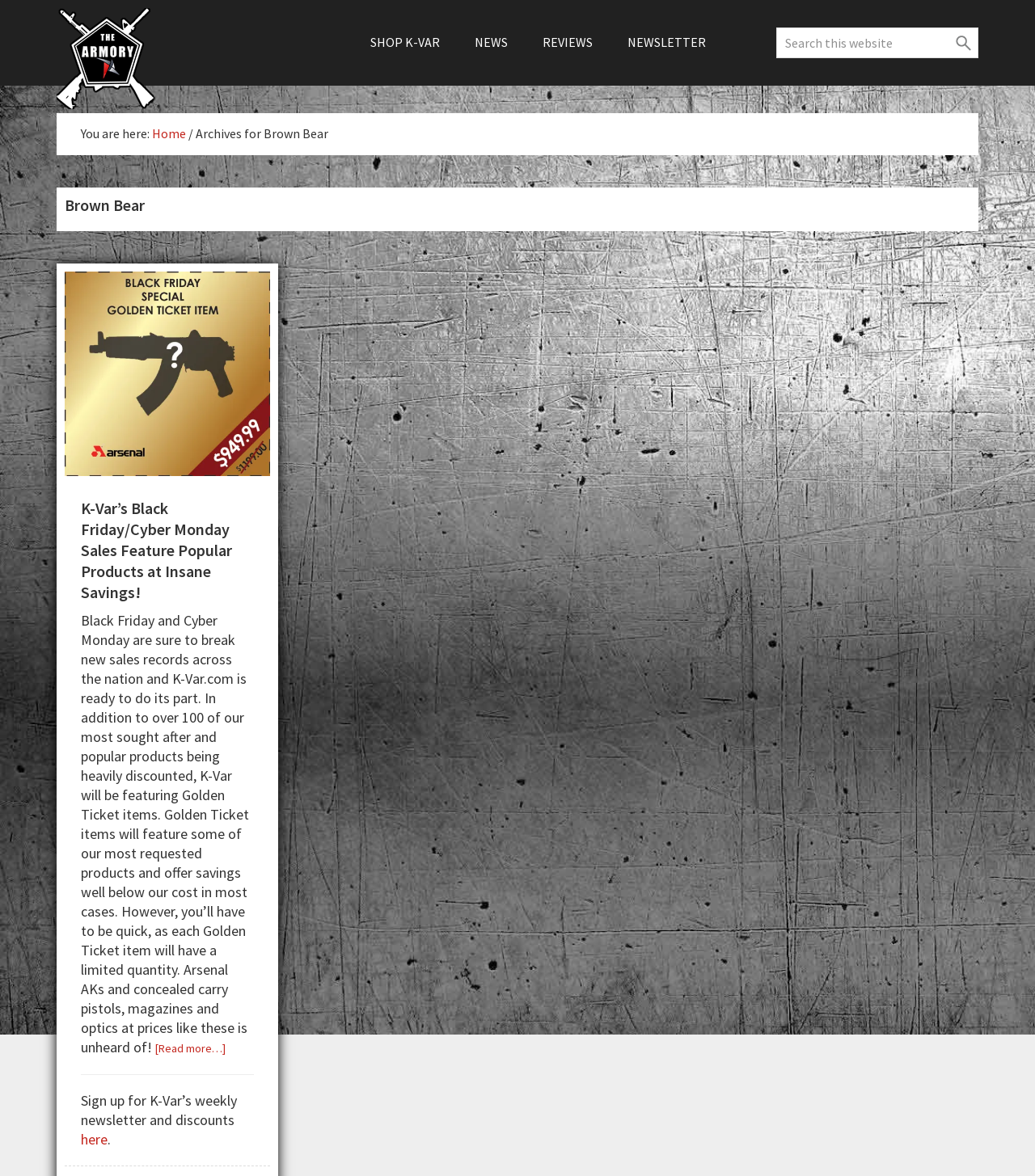Determine the bounding box coordinates of the target area to click to execute the following instruction: "Read more about K-Var’s Black Friday/Cyber Monday Sales."

[0.15, 0.885, 0.218, 0.897]